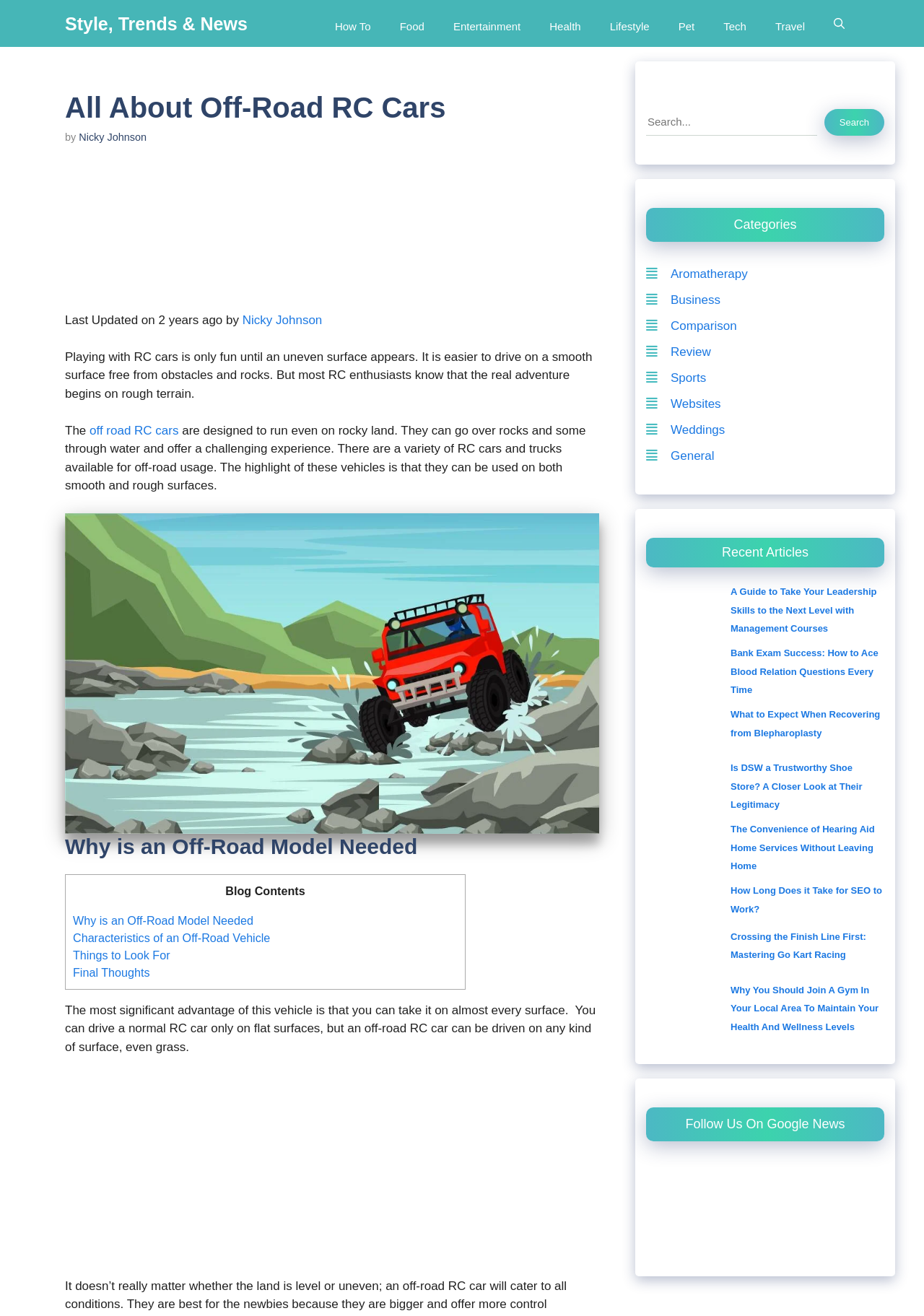What is the category of the article? Analyze the screenshot and reply with just one word or a short phrase.

Off-Road RC Cars